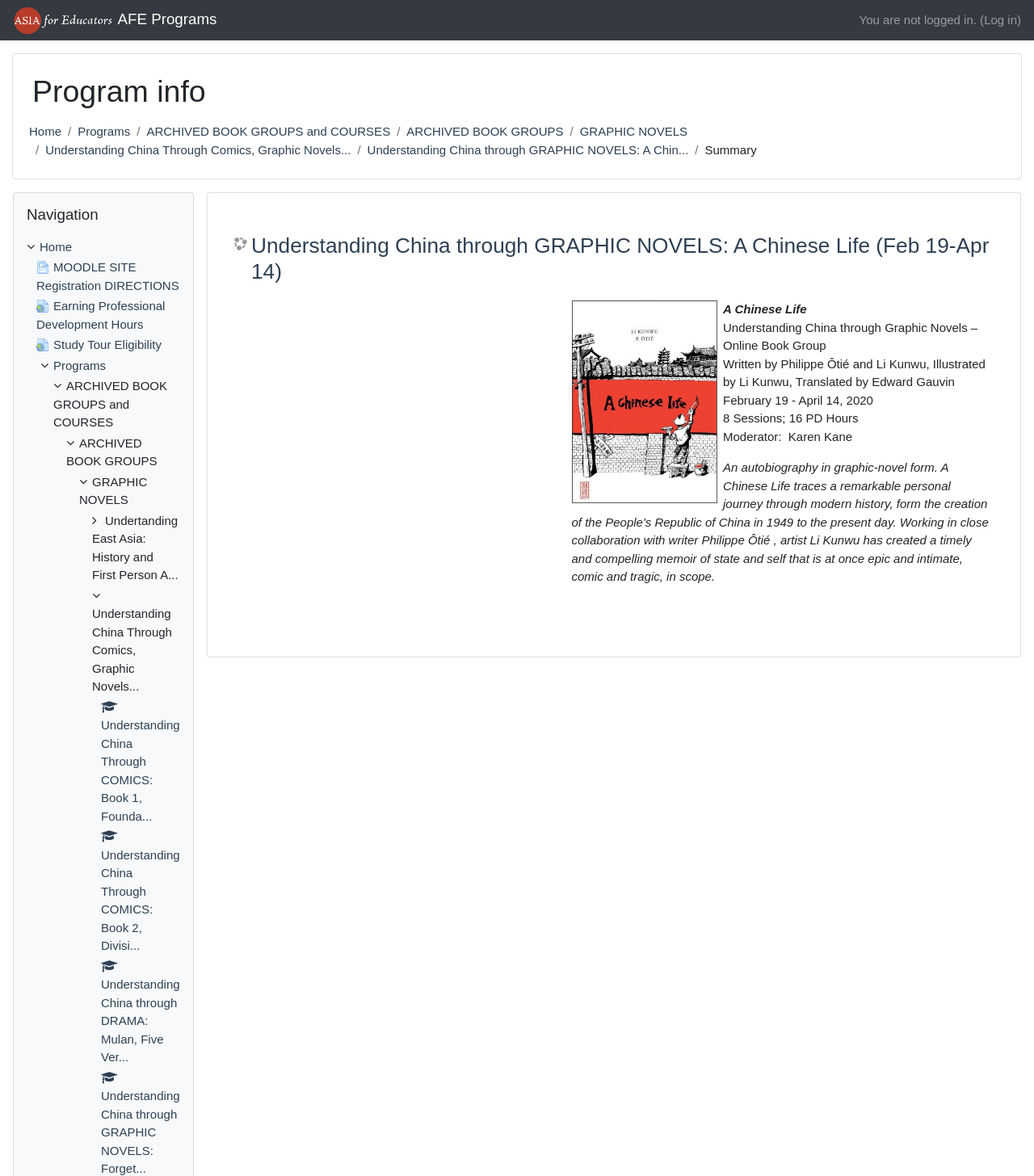Explain the webpage's design and content in an elaborate manner.

This webpage is about a program called "Understanding China through GRAPHIC NOVELS: A Chinese Life" which runs from February 19 to April 14. At the top left corner, there is a link to "AFE Programs" accompanied by a small image. On the top right corner, there is a notification that the user is not logged in, with a "Log in" link next to it.

Below the notification, there is a navigation bar with several links, including "Home", "Programs", "ARCHIVED BOOK GROUPS and COURSES", and "GRAPHIC NOVELS". The link "Understanding China through GRAPHIC NOVELS: A Chinese Life" is highlighted, indicating that it is the current page.

The main content of the page is divided into two sections. On the left side, there is a heading "Program info" followed by a link to the program details. On the right side, there is an image related to the program, accompanied by a brief description of the program, including the title, authors, dates, and moderator.

Below the program description, there are several links to other pages, including "Skip Navigation" and "Navigation" which leads to a tree menu with links to other programs and resources. The tree menu includes links to "Earning Professional Development Hours", "Study Tour Eligibility", and several programs related to understanding East Asia and China through comics, drama, and graphic novels.